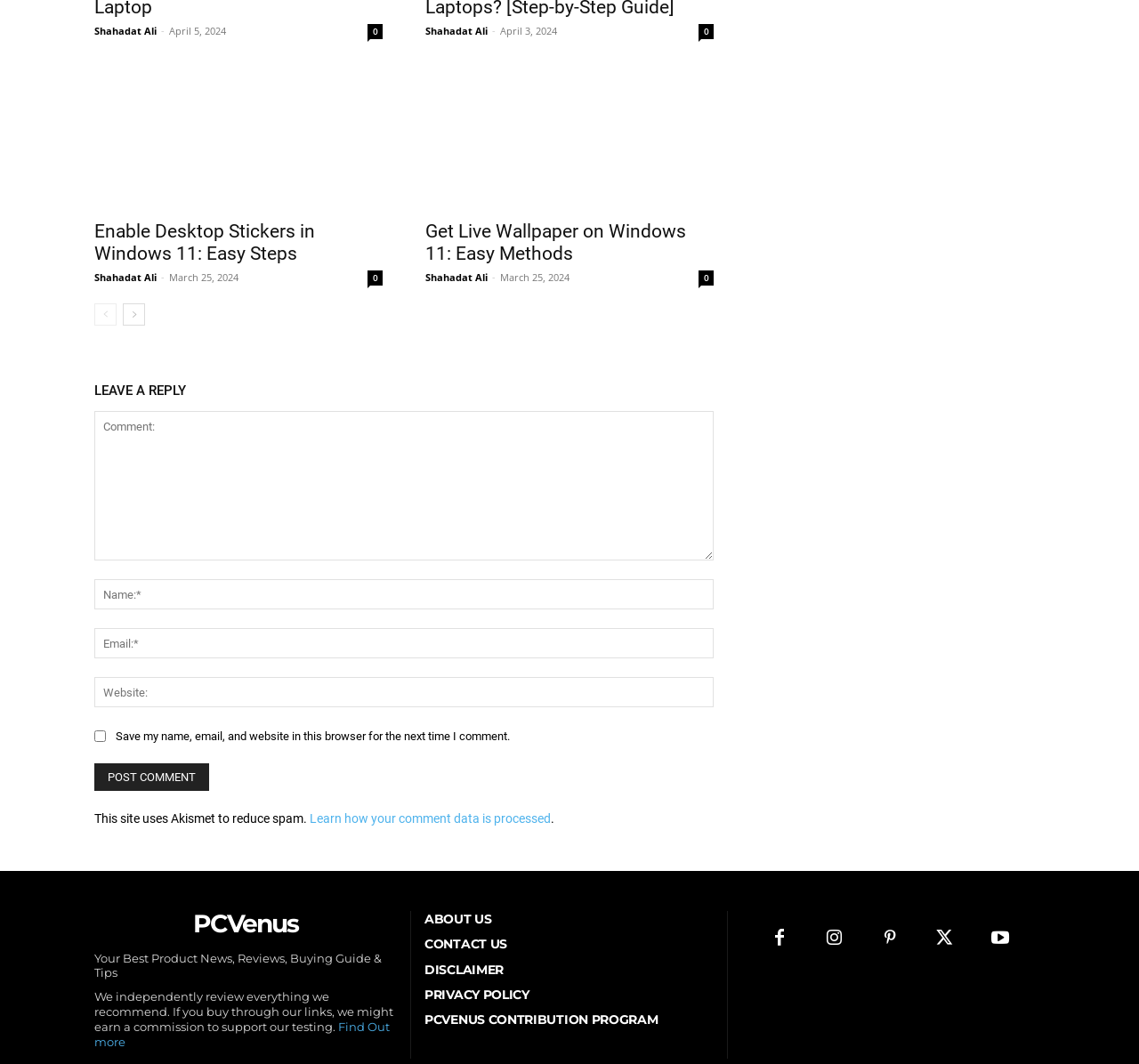What is the author of the article 'Enable Desktop Stickers in Windows 11: Easy Steps'?
Provide a comprehensive and detailed answer to the question.

The author's name can be found below the article title, which is 'Enable Desktop Stickers in Windows 11: Easy Steps'. The name is mentioned as 'Shahadat Ali'.